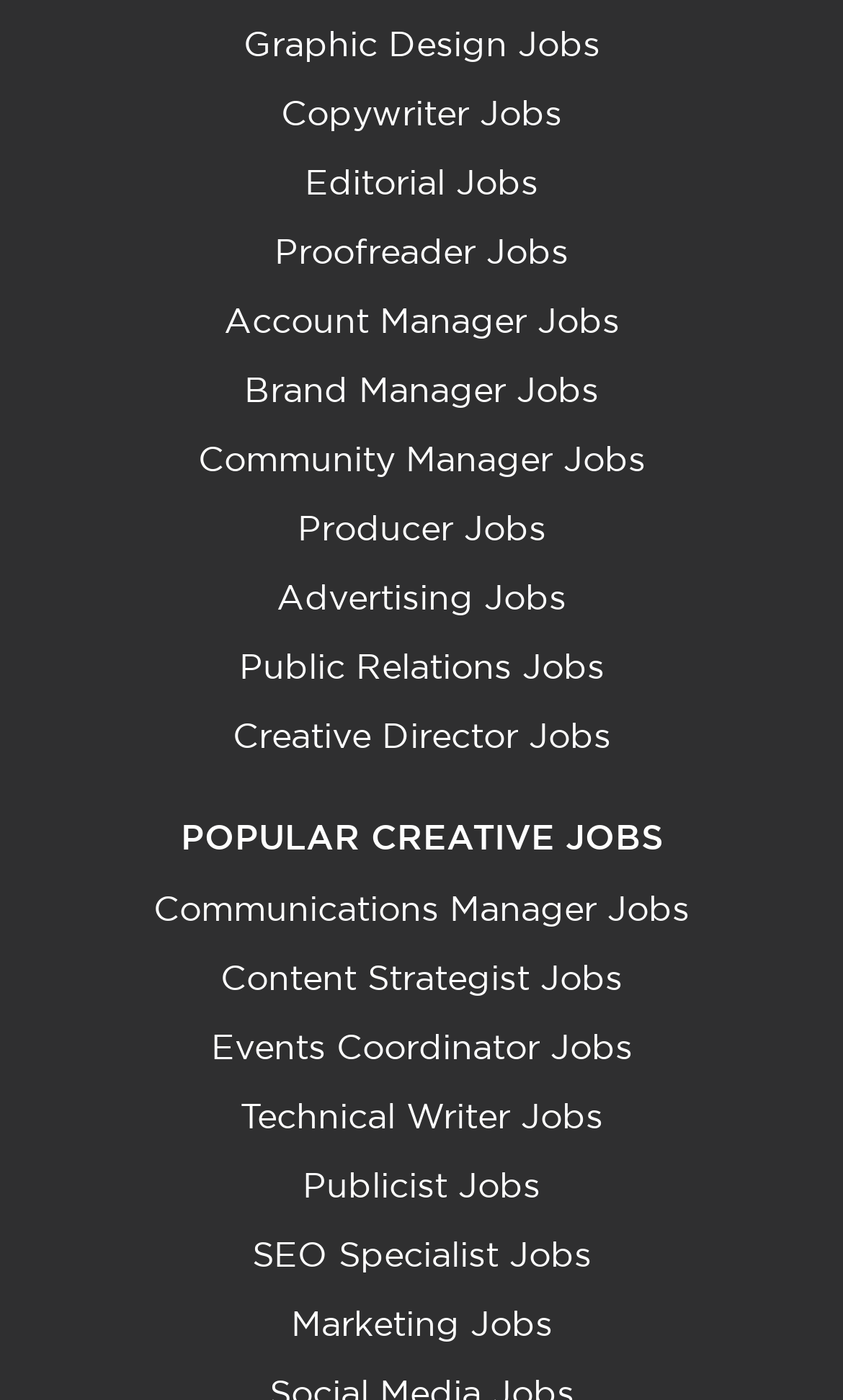Calculate the bounding box coordinates for the UI element based on the following description: "Producer Jobs". Ensure the coordinates are four float numbers between 0 and 1, i.e., [left, top, right, bottom].

[0.353, 0.361, 0.647, 0.392]